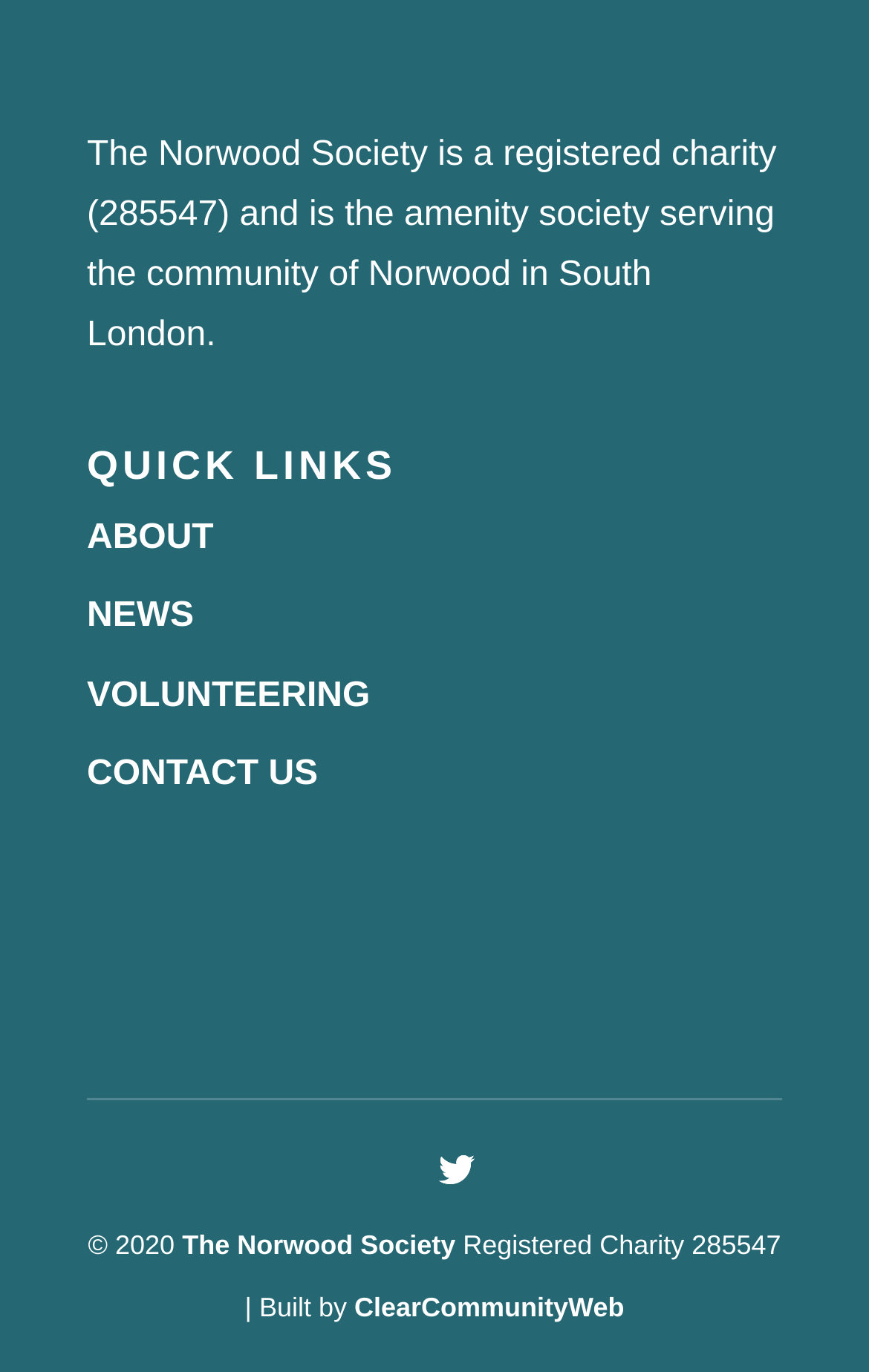Please provide a one-word or short phrase answer to the question:
What type of organization is the Norwood Society?

Charity